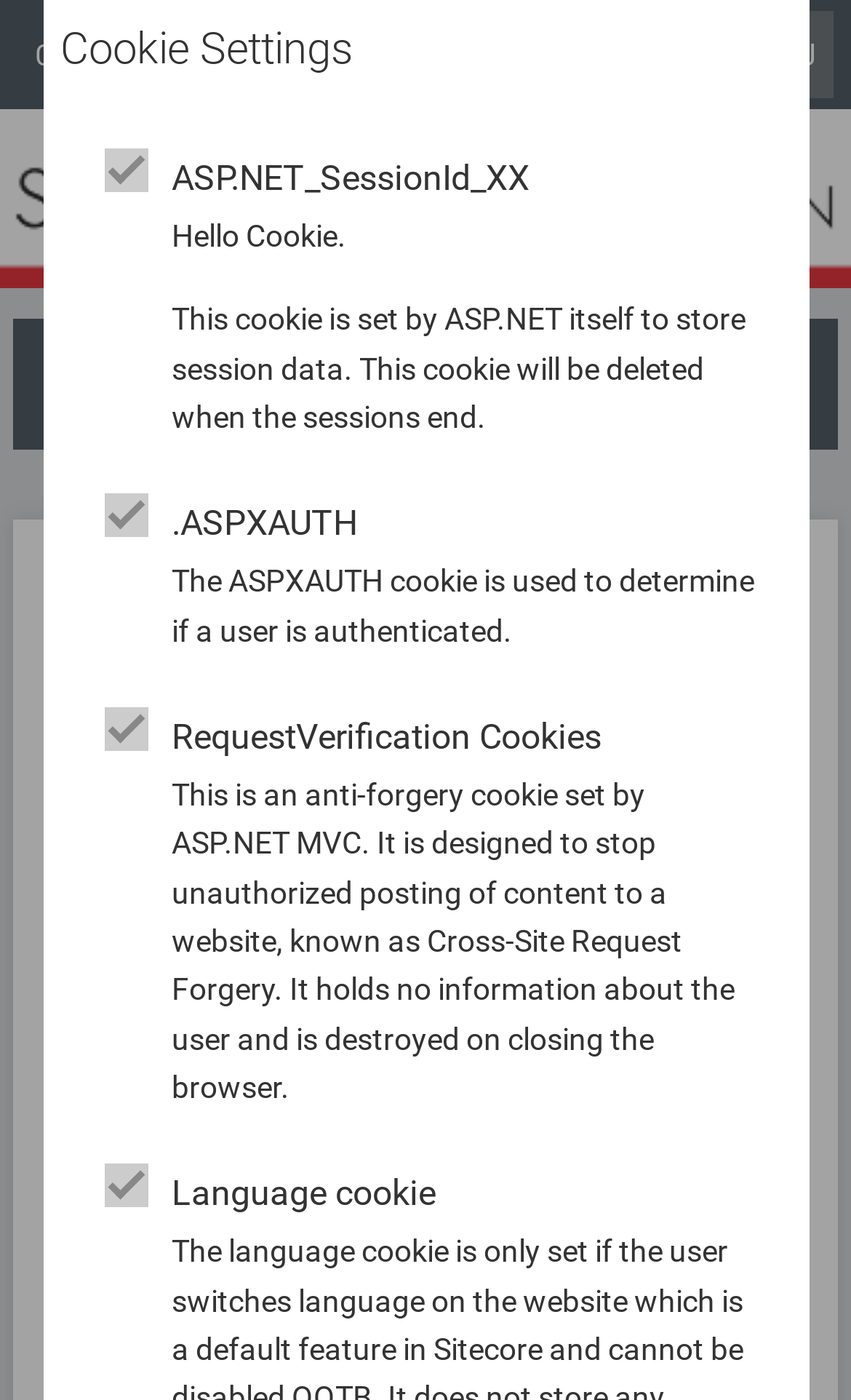Locate the headline of the webpage and generate its content.

Business in Frankfurt